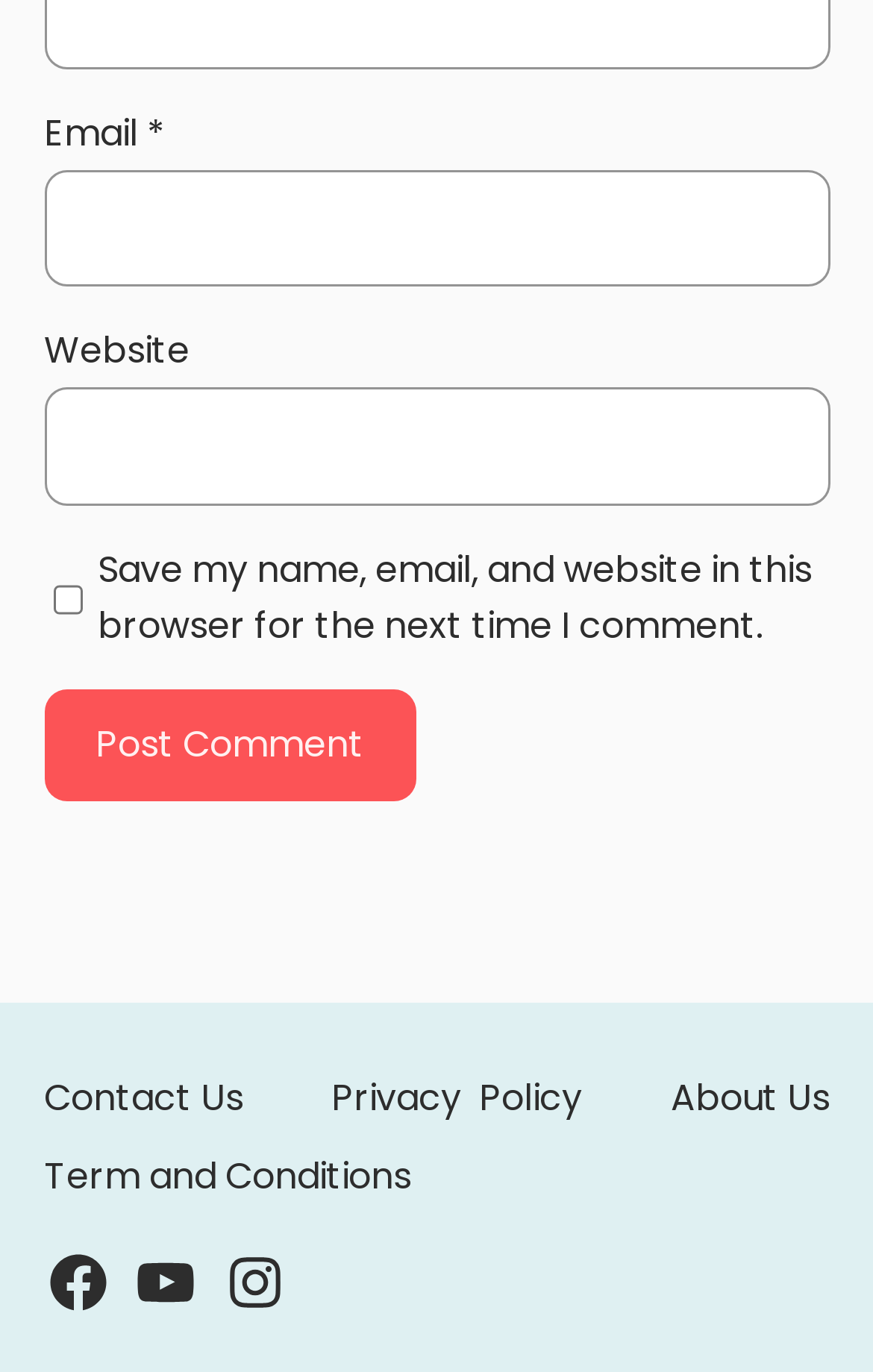Using the element description: "Term and Conditions", determine the bounding box coordinates. The coordinates should be in the format [left, top, right, bottom], with values between 0 and 1.

[0.05, 0.837, 0.471, 0.878]